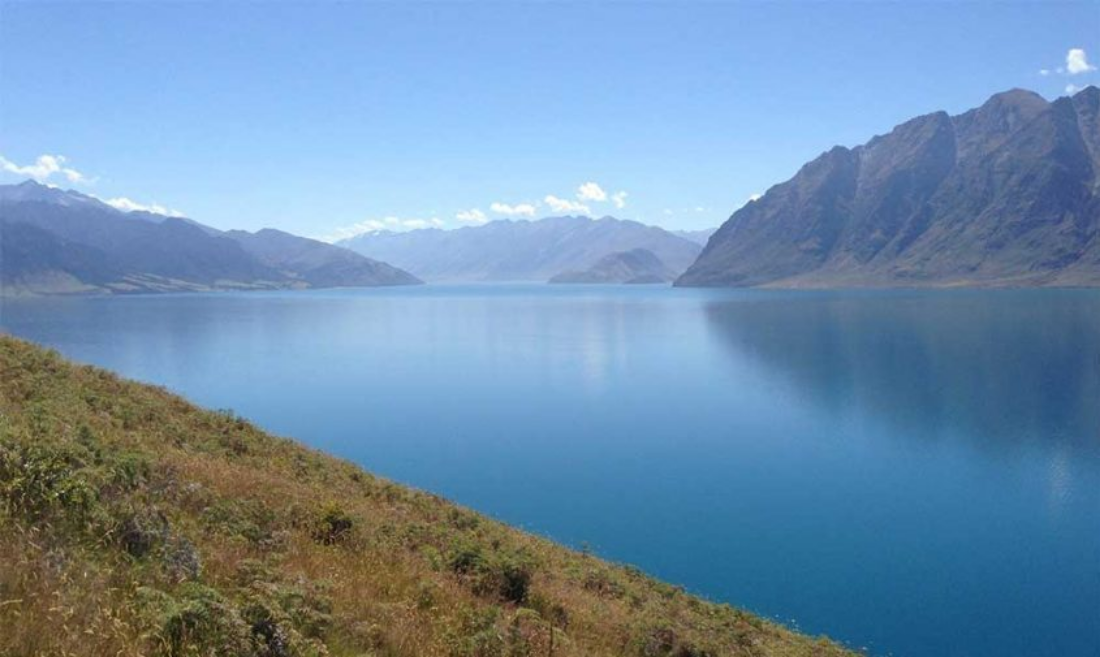What type of vegetation surrounds the lake?
Refer to the image and give a detailed answer to the query.

The caption states that 'lush green vegetation climbs the slopes' surrounding the lake, adding a vibrant contrast to the cool blue of the lake.